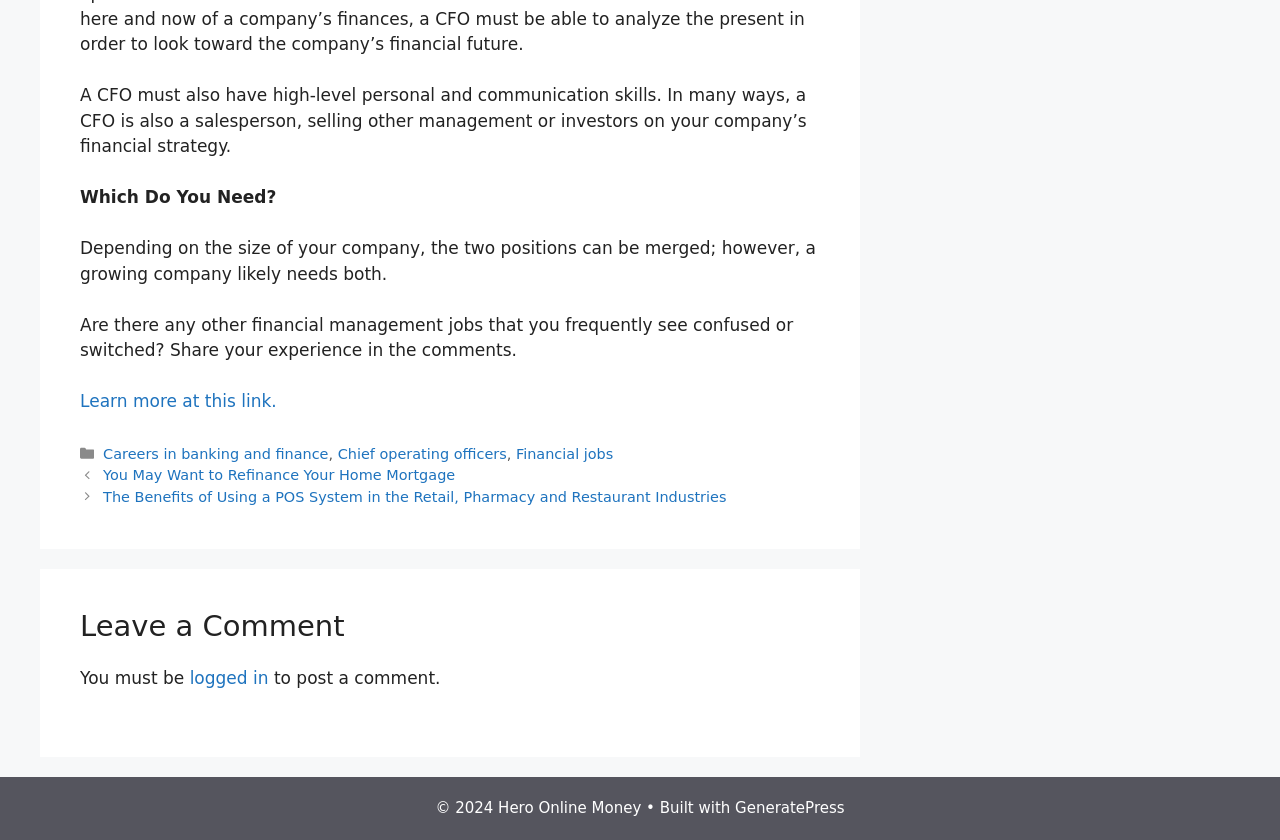Please identify the bounding box coordinates of the element's region that I should click in order to complete the following instruction: "Visit the page about careers in banking and finance". The bounding box coordinates consist of four float numbers between 0 and 1, i.e., [left, top, right, bottom].

[0.081, 0.531, 0.257, 0.55]